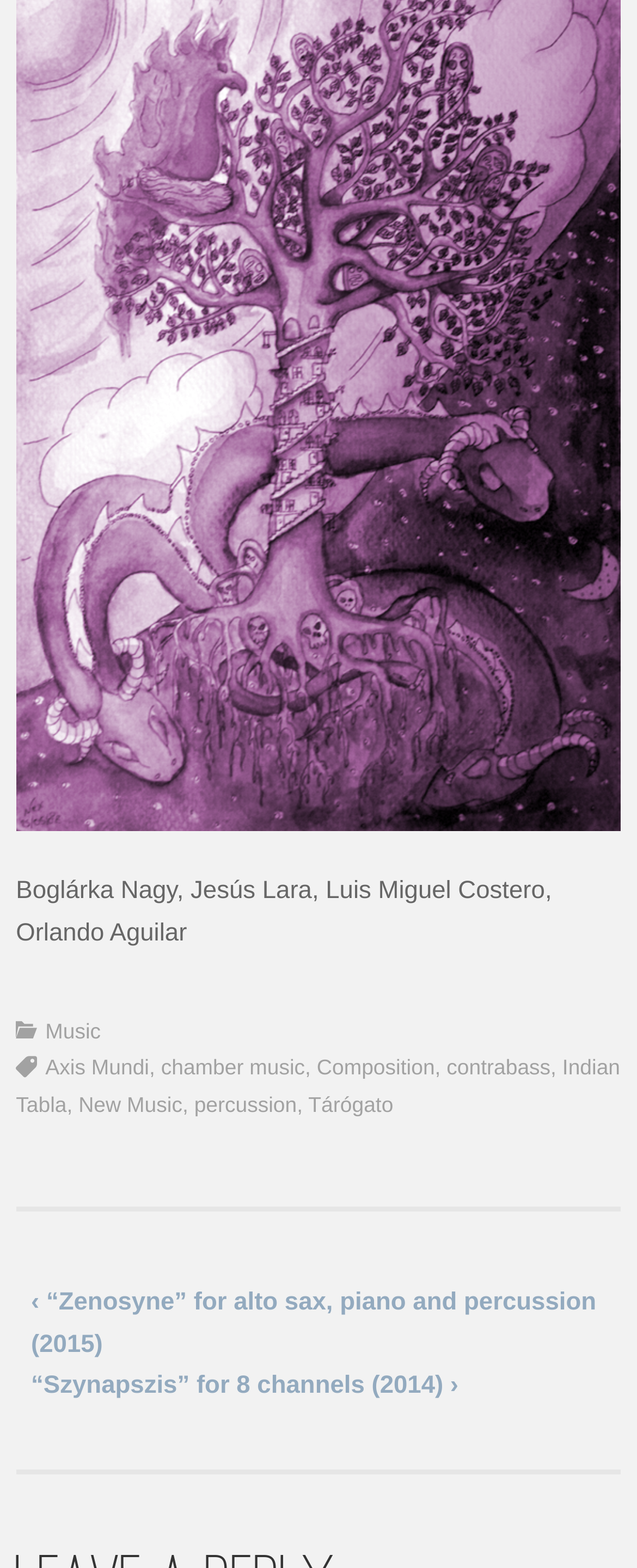Give a one-word or one-phrase response to the question:
How many links are present in the footer section?

7